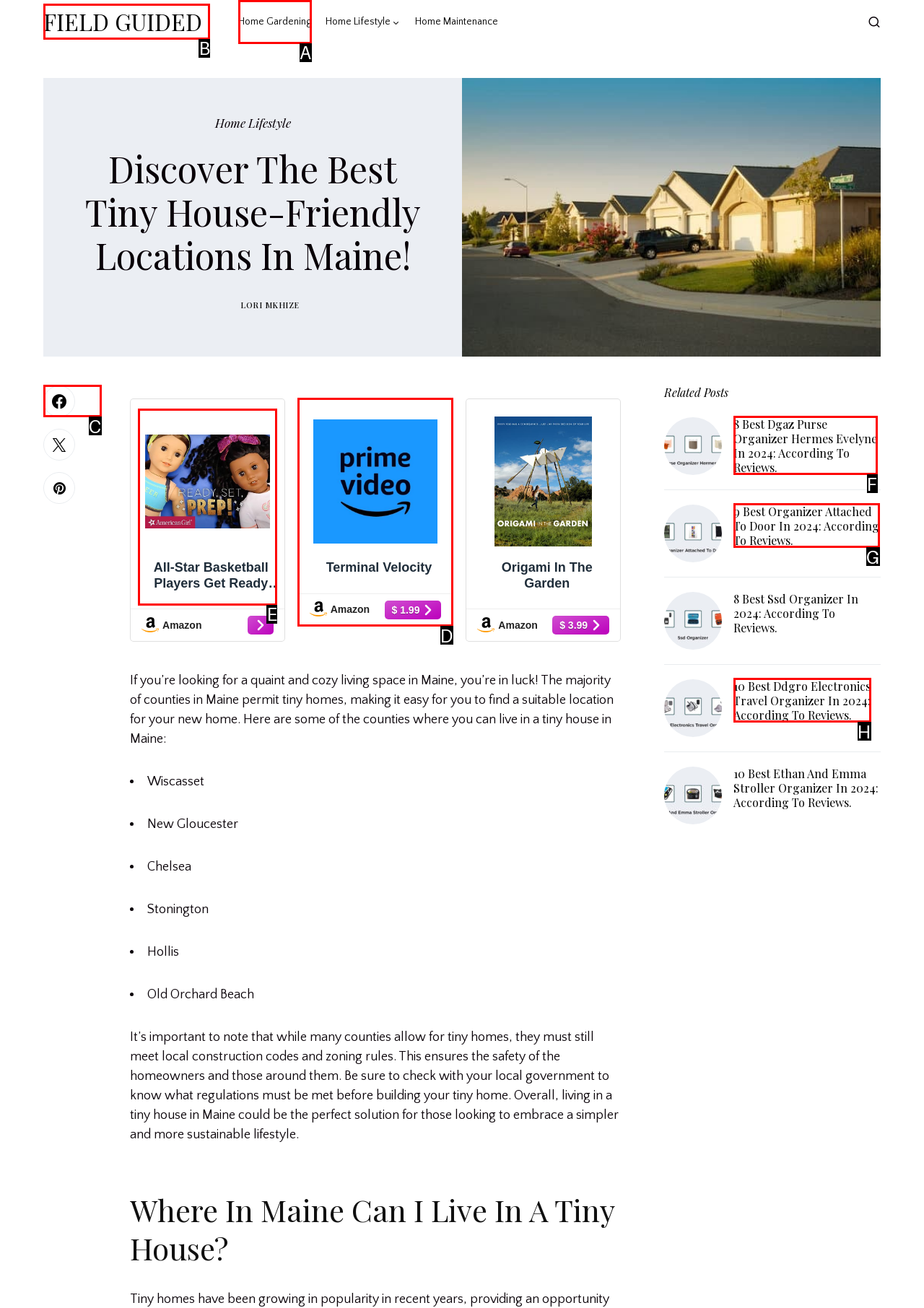Tell me which one HTML element you should click to complete the following task: Click on the 'FIELD GUIDED' link
Answer with the option's letter from the given choices directly.

B